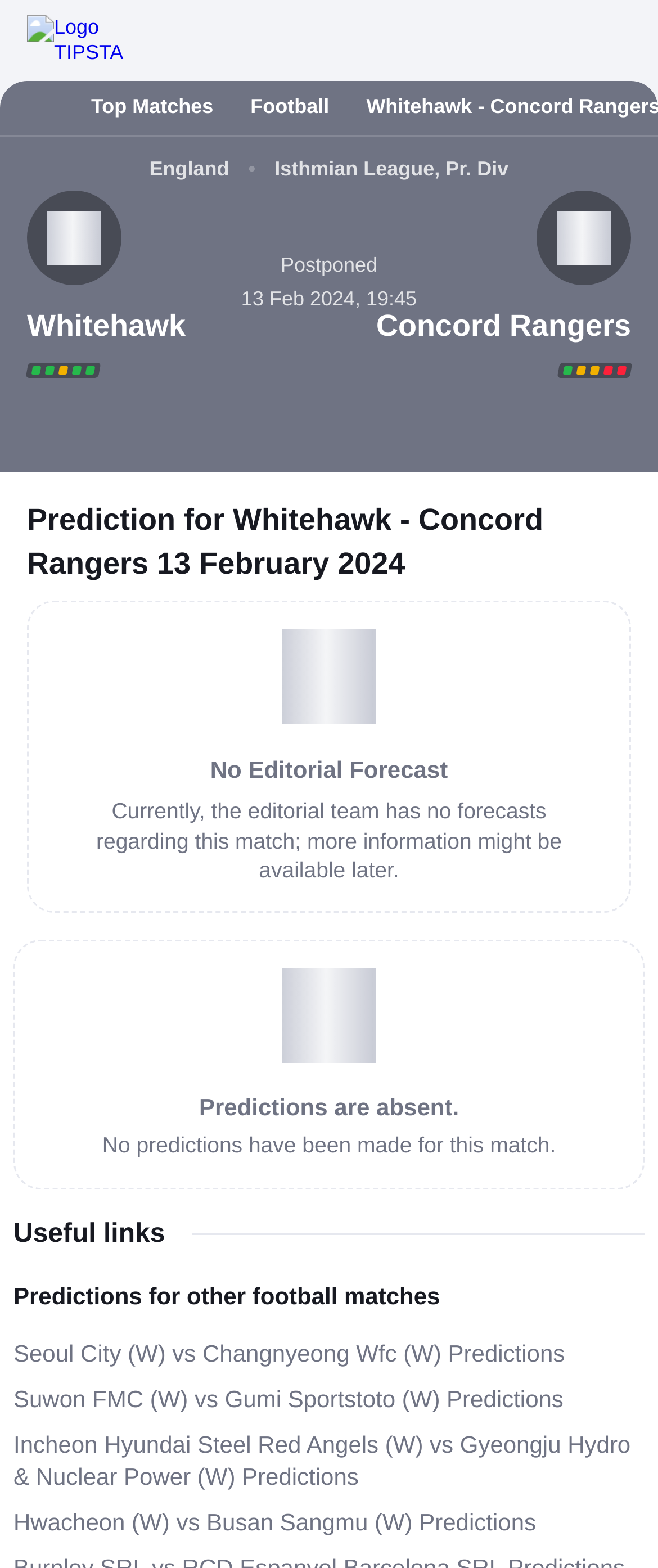Predict the bounding box of the UI element that fits this description: "alt="Logo TIPSTA"".

[0.041, 0.009, 0.259, 0.043]